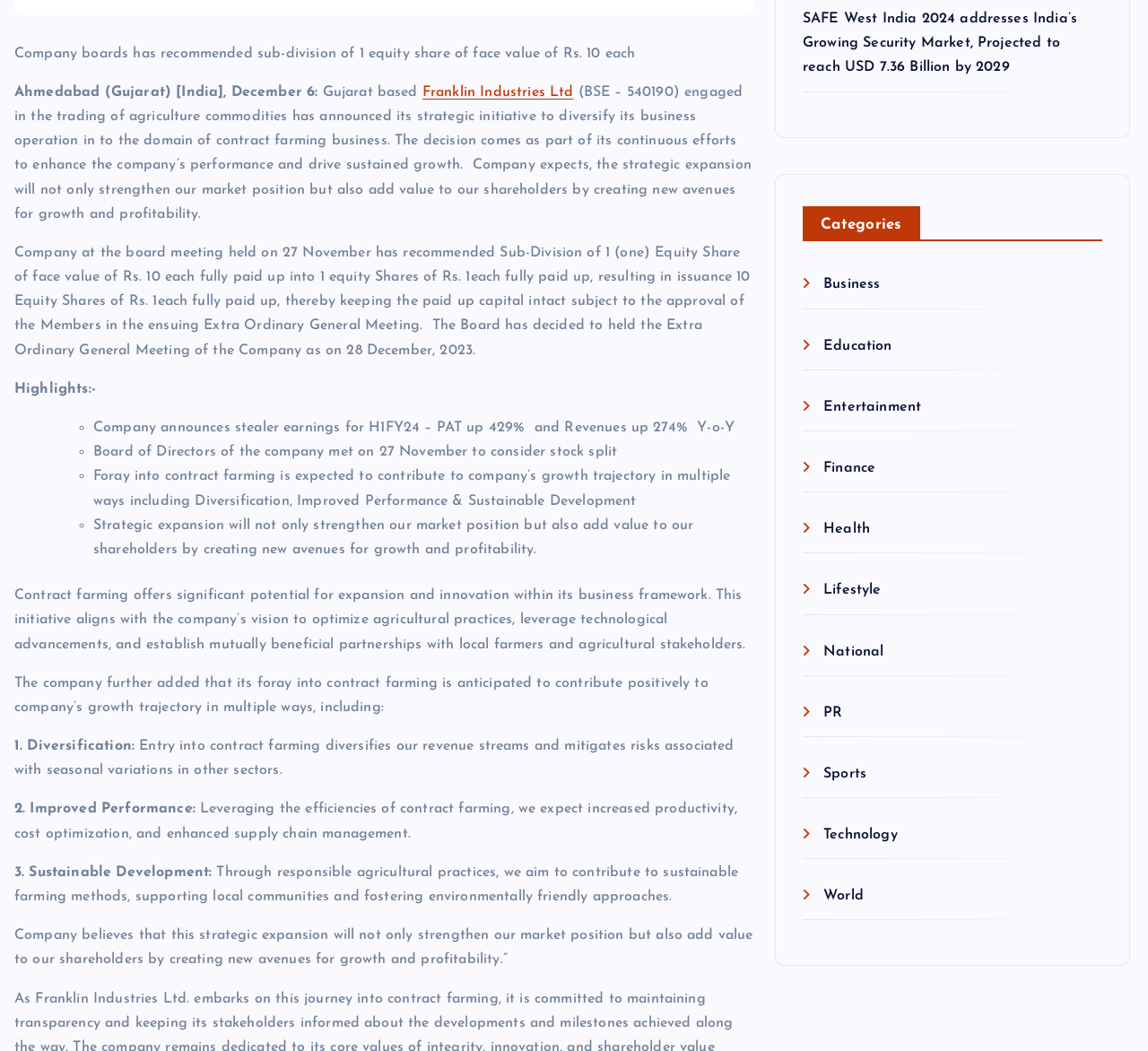Can you specify the bounding box coordinates of the area that needs to be clicked to fulfill the following instruction: "Read the article 'Pokemon: The Best Water Type Of Every Main Game'"?

None